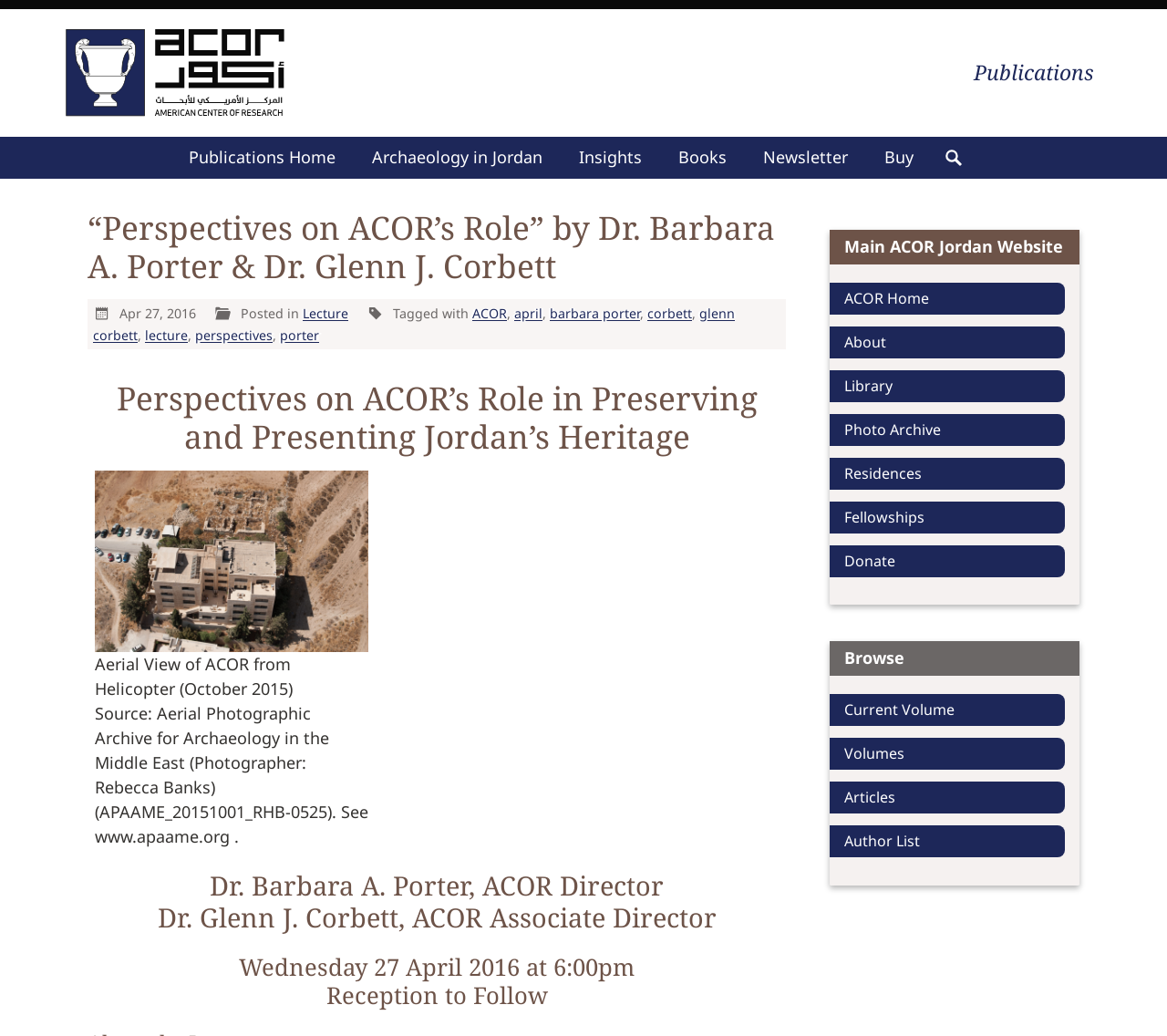Produce a meticulous description of the webpage.

The webpage appears to be an event page for a lecture titled "Perspectives on ACOR's Role in Preserving and Presenting Jordan's Heritage" by Dr. Barbara A. Porter and Dr. Glenn J. Corbett. The page is divided into several sections.

At the top, there is a header section with a logo and a link to "ACOR Jordan" on the left, accompanied by a small image. On the right, there are links to "Publications" and a search bar.

Below the header, there is a main menu section with links to "Publications Home", "Archaeology in Jordan", "Insights", "Books", "Newsletter", and "Buy". This section also contains a small image.

The main content section is divided into two parts. On the left, there is a heading with the title of the lecture, followed by the names of the speakers, Dr. Barbara A. Porter and Dr. Glenn J. Corbett. Below this, there is a section with the date and time of the lecture, "Wednesday 27 April 2016 at 6:00pm", and a note indicating that a reception will follow.

On the right, there is a large image with a caption describing an aerial view of ACOR from a helicopter, taken in October 2015. The caption provides details about the source of the image and a link to the Aerial Photographic Archive for Archaeology in the Middle East.

At the bottom of the page, there is a footer section with links to various parts of the ACOR Jordan website, including "ACOR Home", "About", "Library", "Photo Archive", "Residences", "Fellowships", and "Donate". There is also a "Browse" section with links to "Current Volume", "Volumes", "Articles", and "Author List".